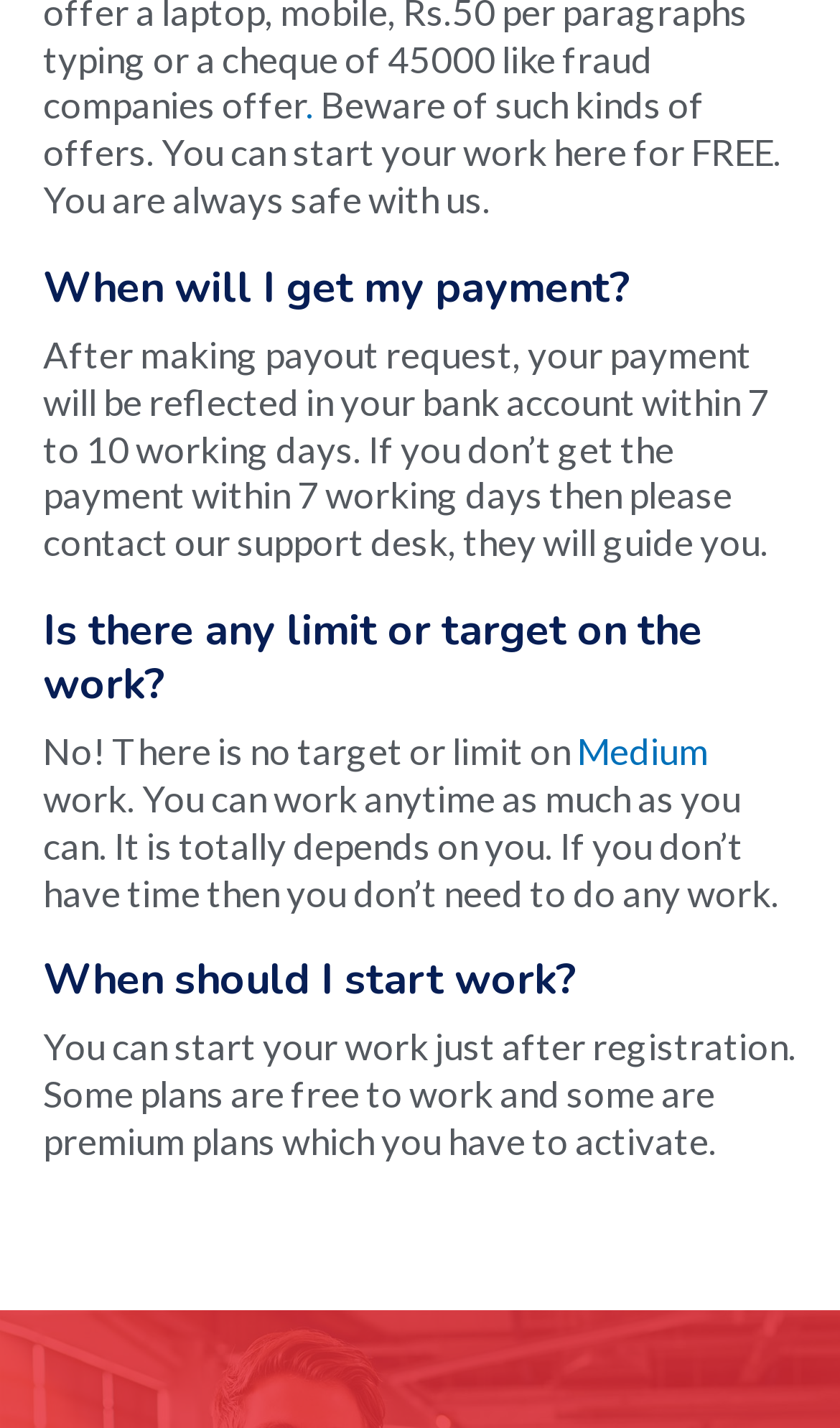Is there a target or limit on the work?
Using the picture, provide a one-word or short phrase answer.

No